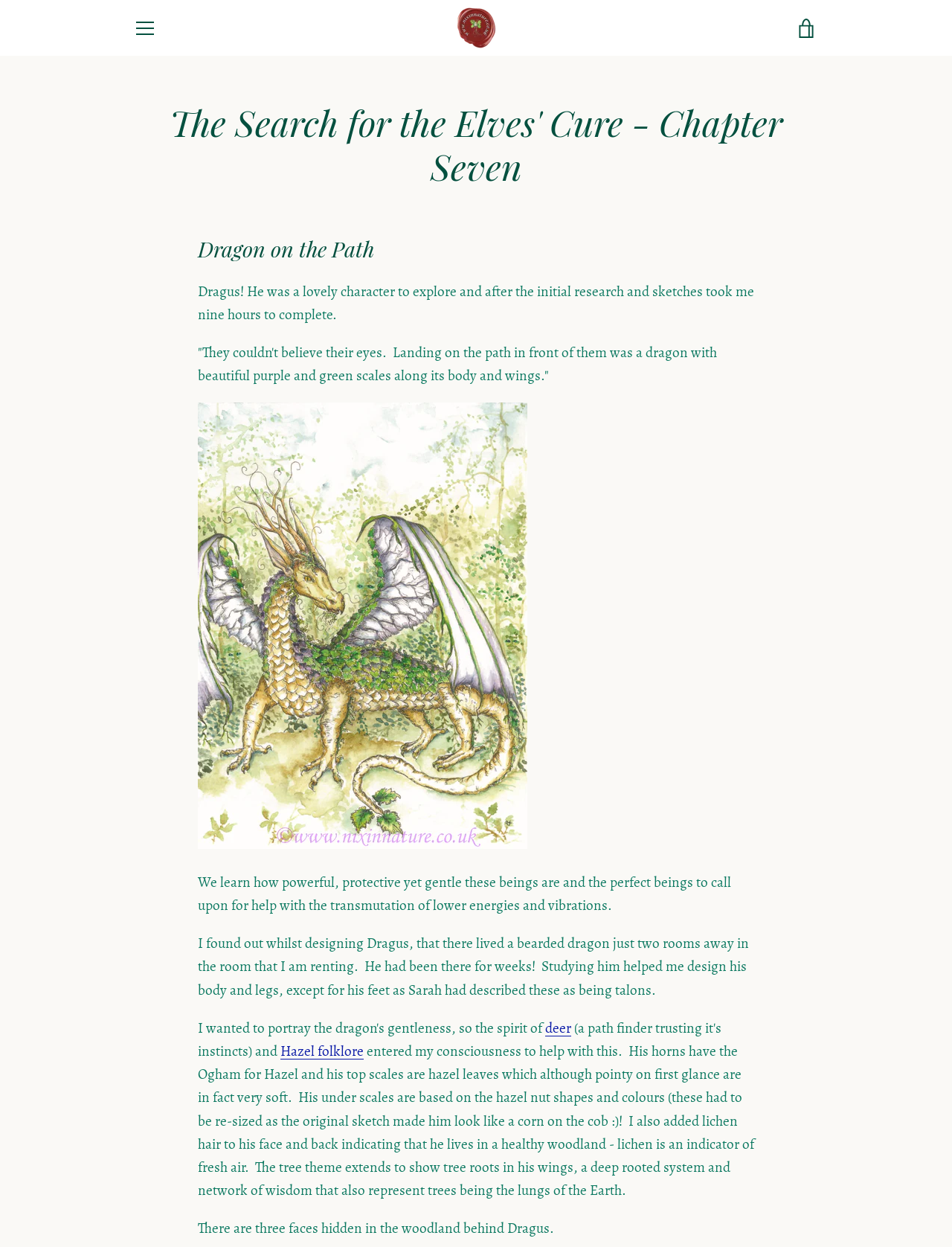How many hours did it take to complete the dragon?
Using the information from the image, answer the question thoroughly.

I found the answer by reading the text that says 'Dragus! He was a lovely character to explore and after the initial research and sketches took me nine hours to complete.' This text is located below the heading 'Dragon on the Path' and above the image of the dragon.